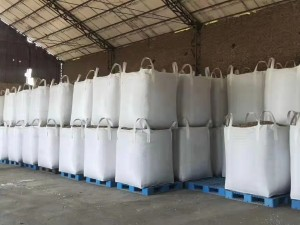What type of structure supports the roof?
Respond to the question with a single word or phrase according to the image.

metal beams